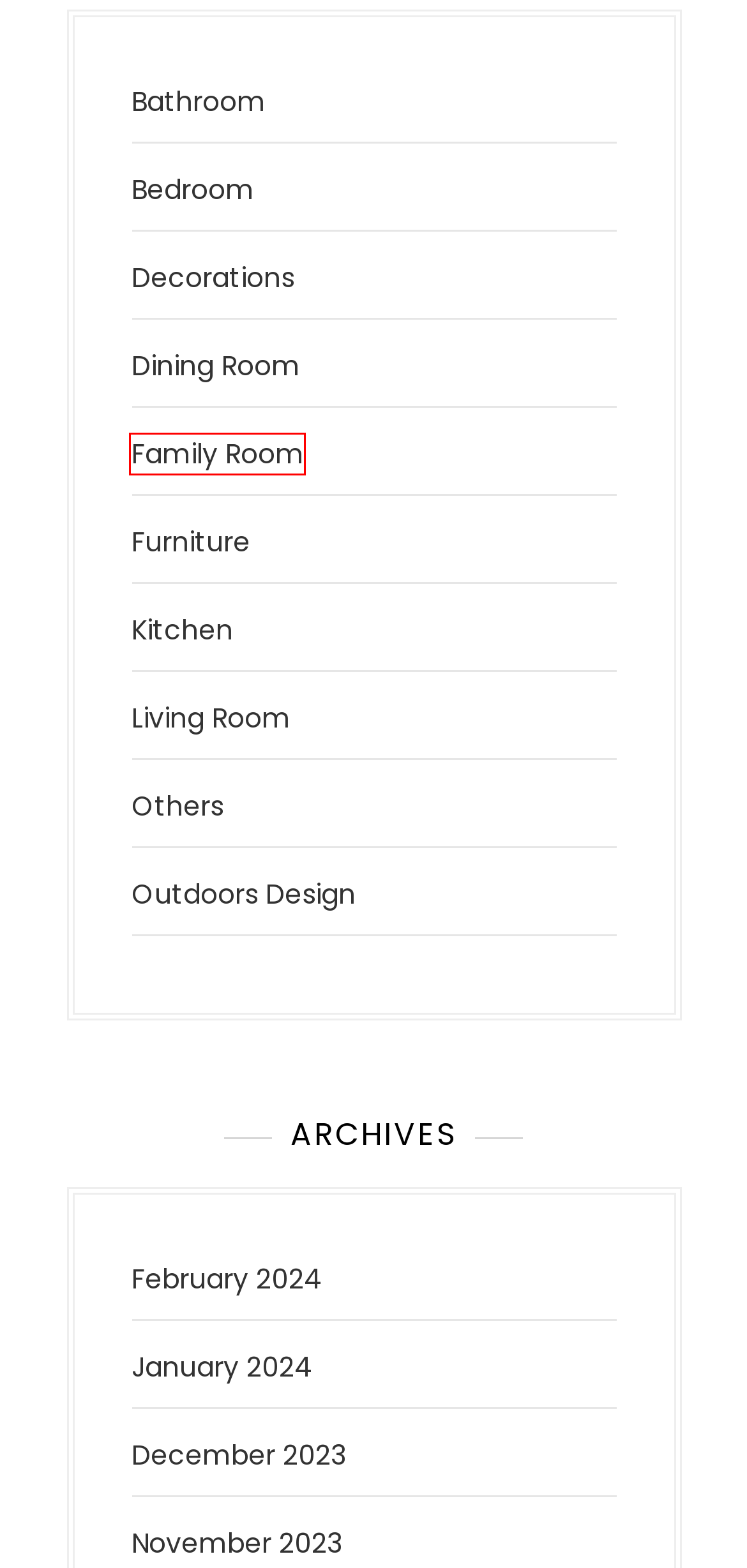Assess the screenshot of a webpage with a red bounding box and determine which webpage description most accurately matches the new page after clicking the element within the red box. Here are the options:
A. Decorations Archives - Tiponthetrail.com
B. Outdoors Design Archives - Tiponthetrail.com
C. Bedroom Archives - Tiponthetrail.com
D. Bathroom Archives - Tiponthetrail.com
E. Furniture Archives - Tiponthetrail.com
F. Kitchen Archives - Tiponthetrail.com
G. January 2024 - Tiponthetrail.com
H. Family Room Archives - Tiponthetrail.com

H